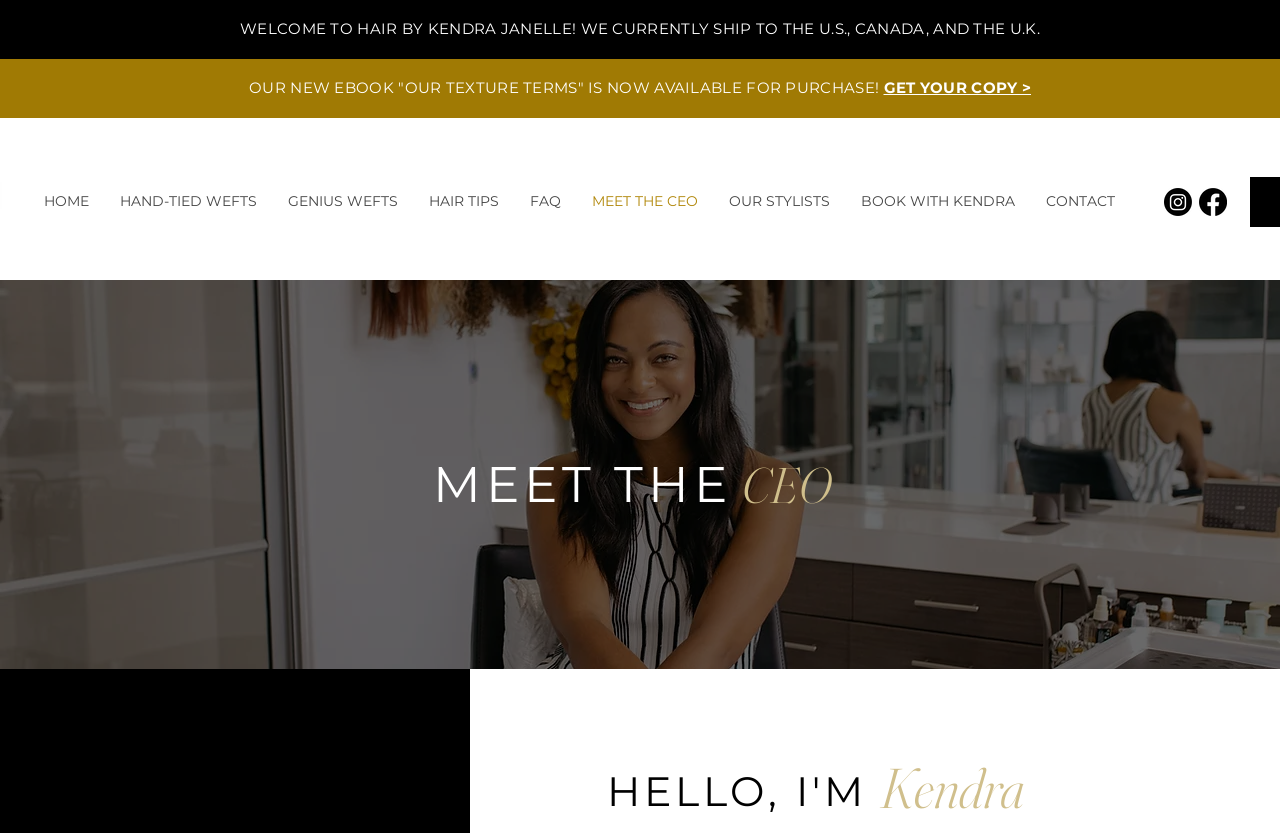Locate the bounding box coordinates of the area that needs to be clicked to fulfill the following instruction: "Click on the 'HOME' link". The coordinates should be in the format of four float numbers between 0 and 1, namely [left, top, right, bottom].

[0.023, 0.232, 0.081, 0.252]